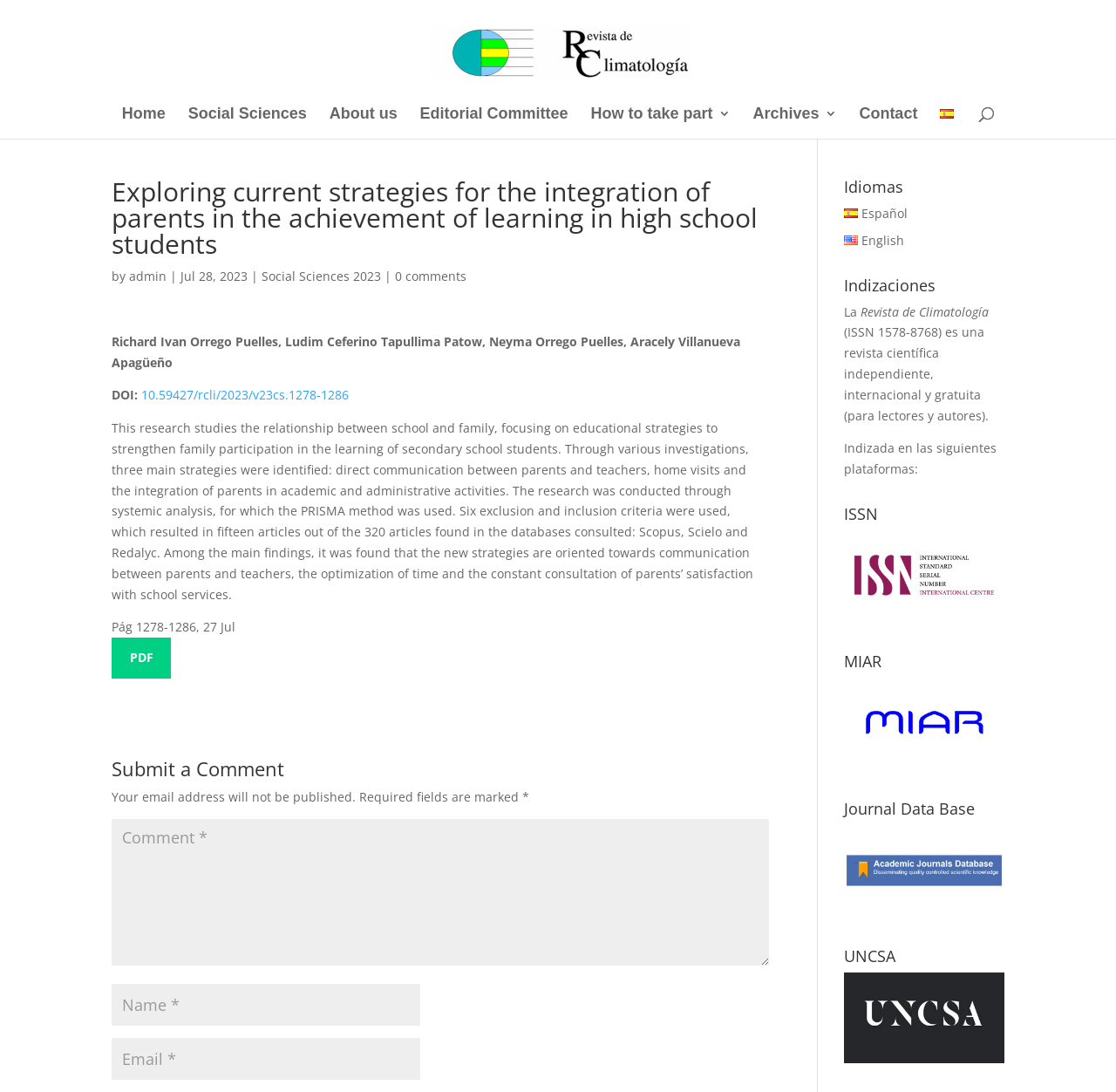Determine the bounding box coordinates of the element's region needed to click to follow the instruction: "View the article in PDF". Provide these coordinates as four float numbers between 0 and 1, formatted as [left, top, right, bottom].

[0.1, 0.584, 0.153, 0.621]